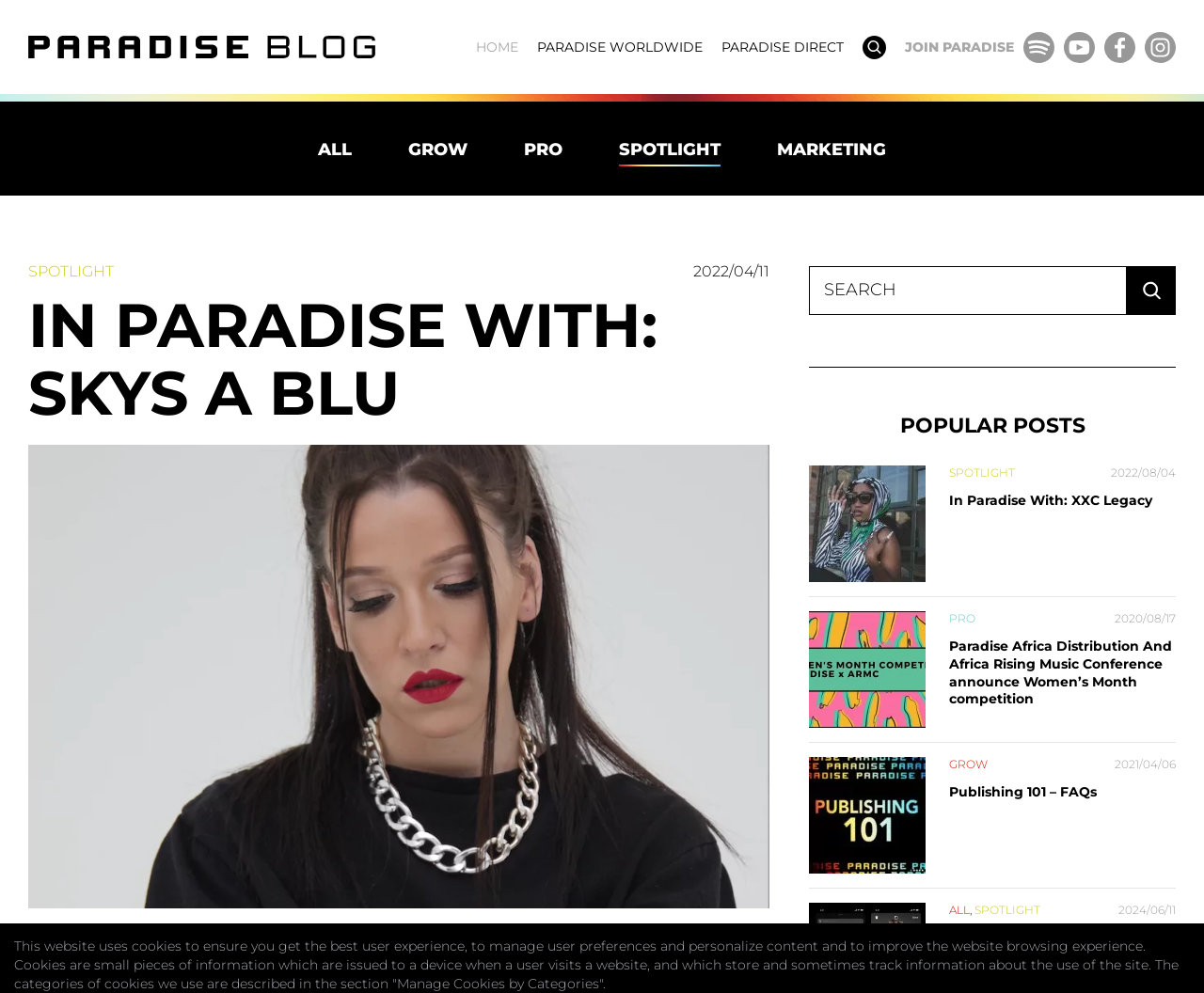Carefully examine the image and provide an in-depth answer to the question: What are the categories of cookies used on this website?

The website uses cookies to ensure a good user experience, and the categories of cookies used are described in the section 'Manage Cookies by Categories', which is mentioned at the bottom of the webpage.